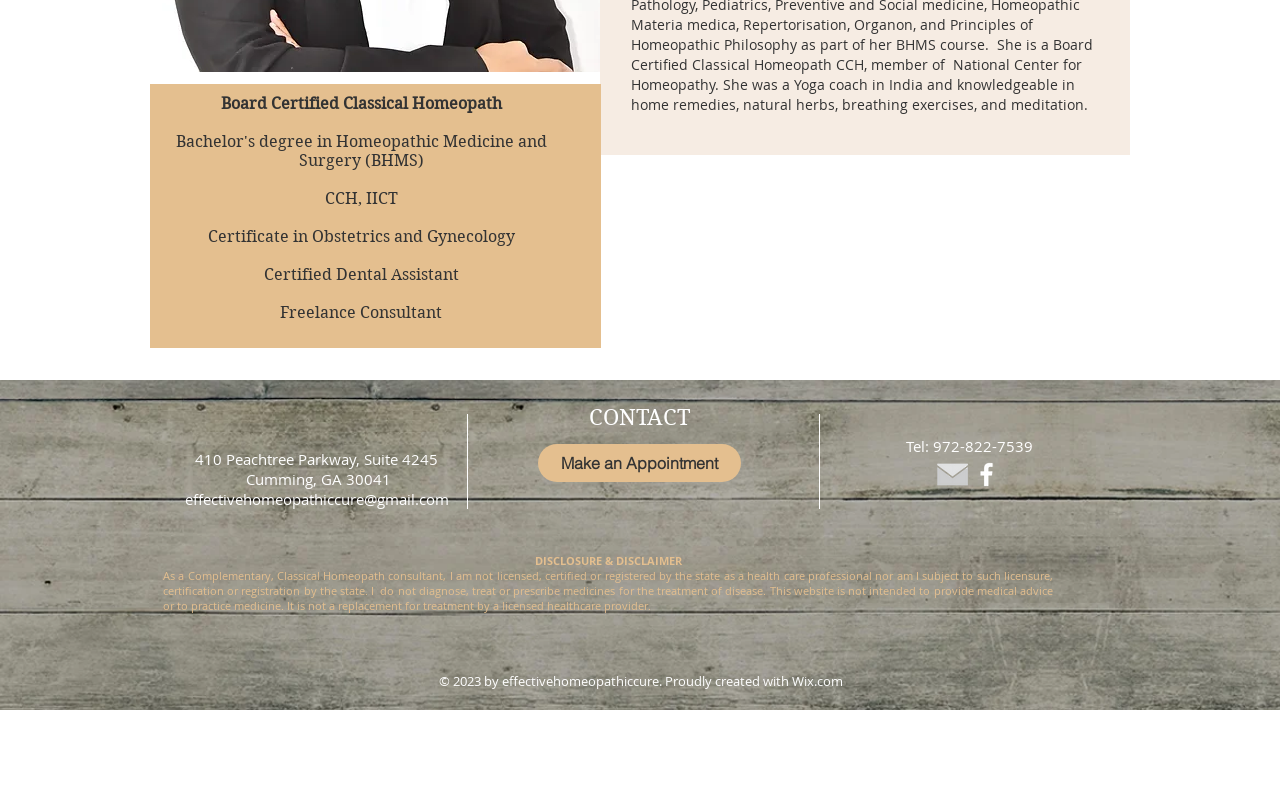Identify the bounding box coordinates for the UI element described as follows: aria-label="White Facebook Icon". Use the format (top-left x, top-left y, bottom-right x, bottom-right y) and ensure all values are floating point numbers between 0 and 1.

[0.759, 0.584, 0.783, 0.623]